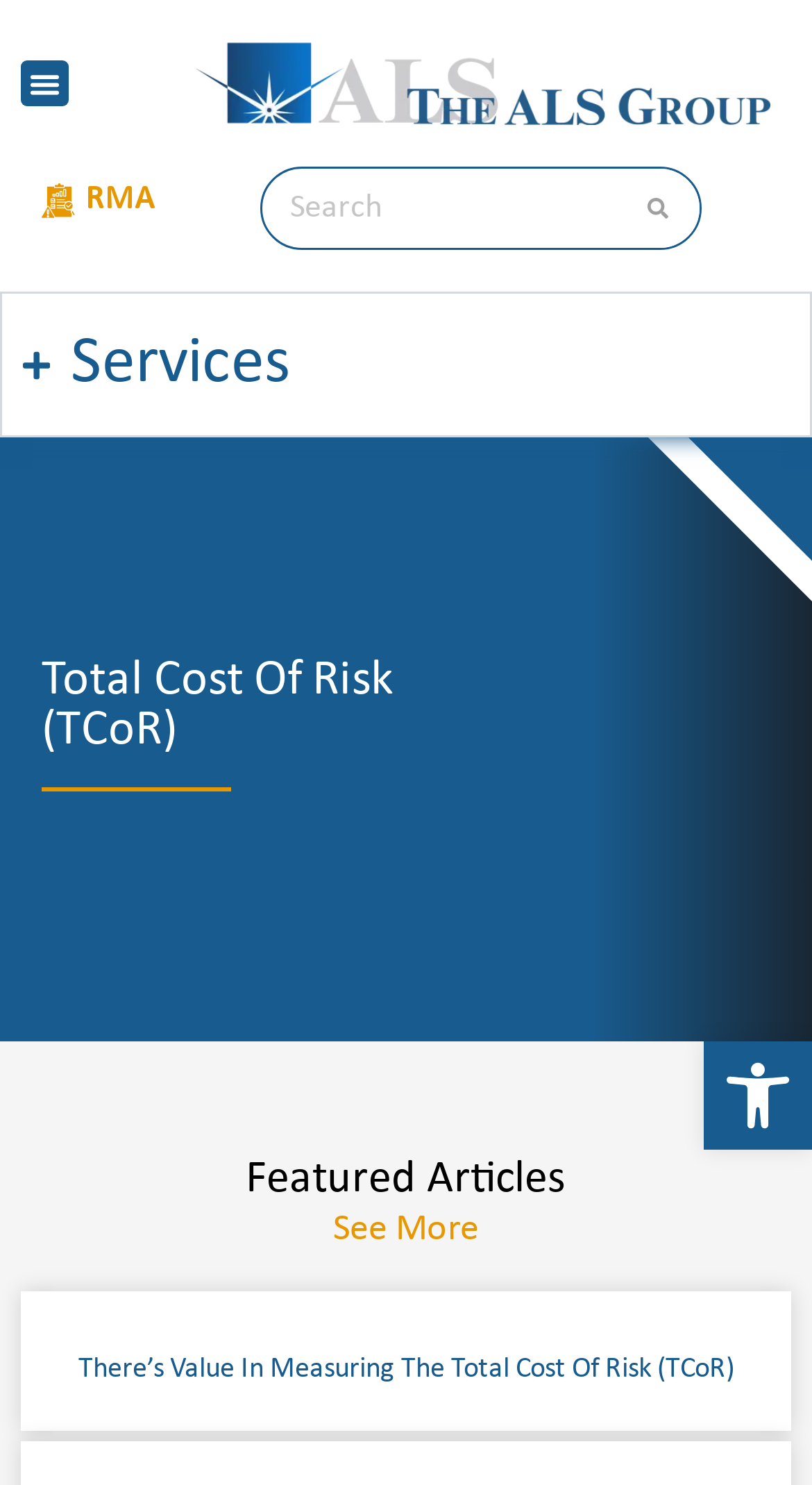Identify the bounding box coordinates for the region of the element that should be clicked to carry out the instruction: "Open the accordion". The bounding box coordinates should be four float numbers between 0 and 1, i.e., [left, top, right, bottom].

[0.0, 0.197, 1.0, 0.295]